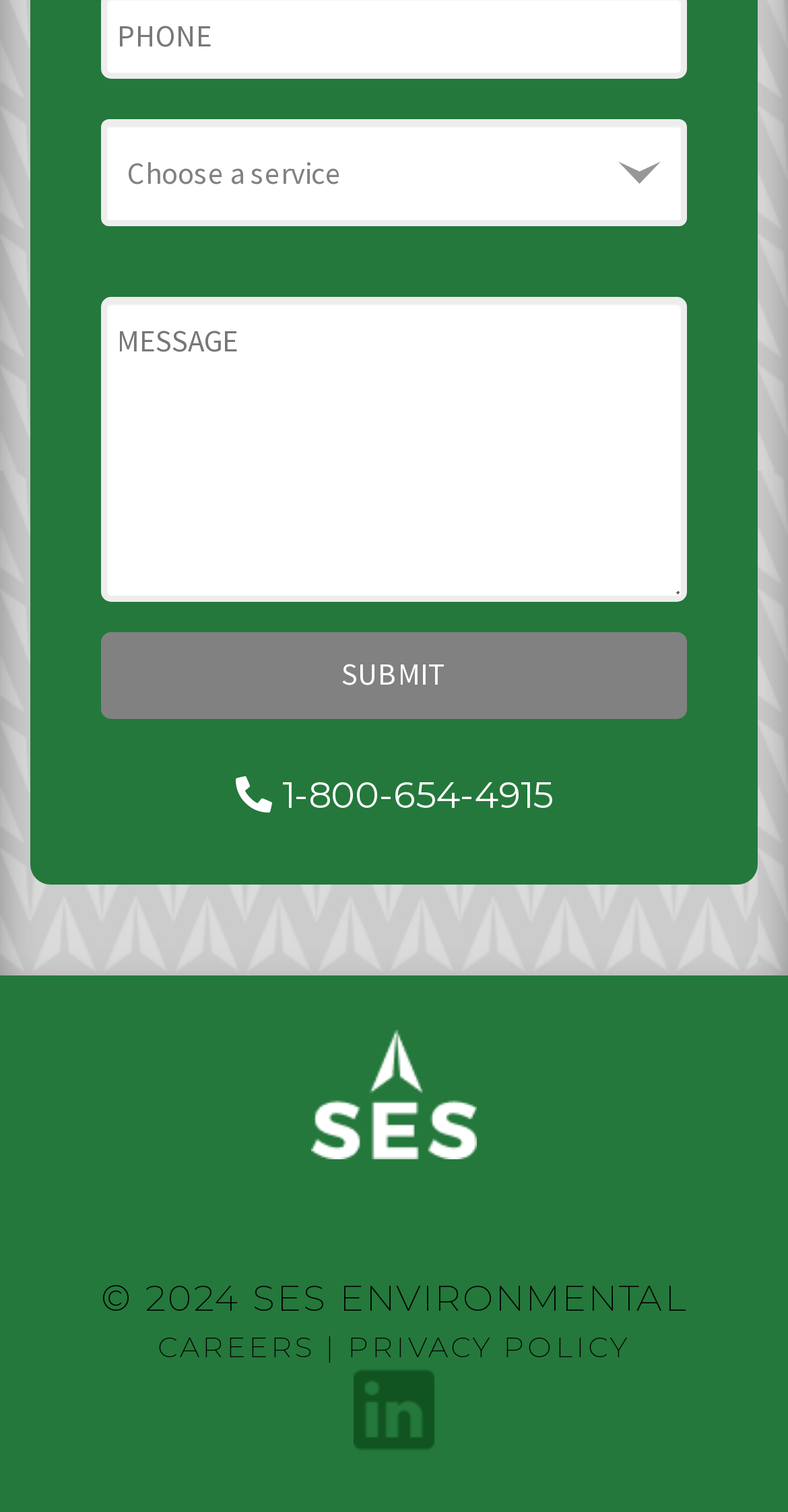What is the position of the logo on the webpage?
Provide an in-depth and detailed answer to the question.

I found the logo by looking at the image element 'logo' which is located within the link element 'logo'. The logo is positioned at the top-right of the webpage based on its bounding box coordinates [0.395, 0.707, 0.605, 0.736].